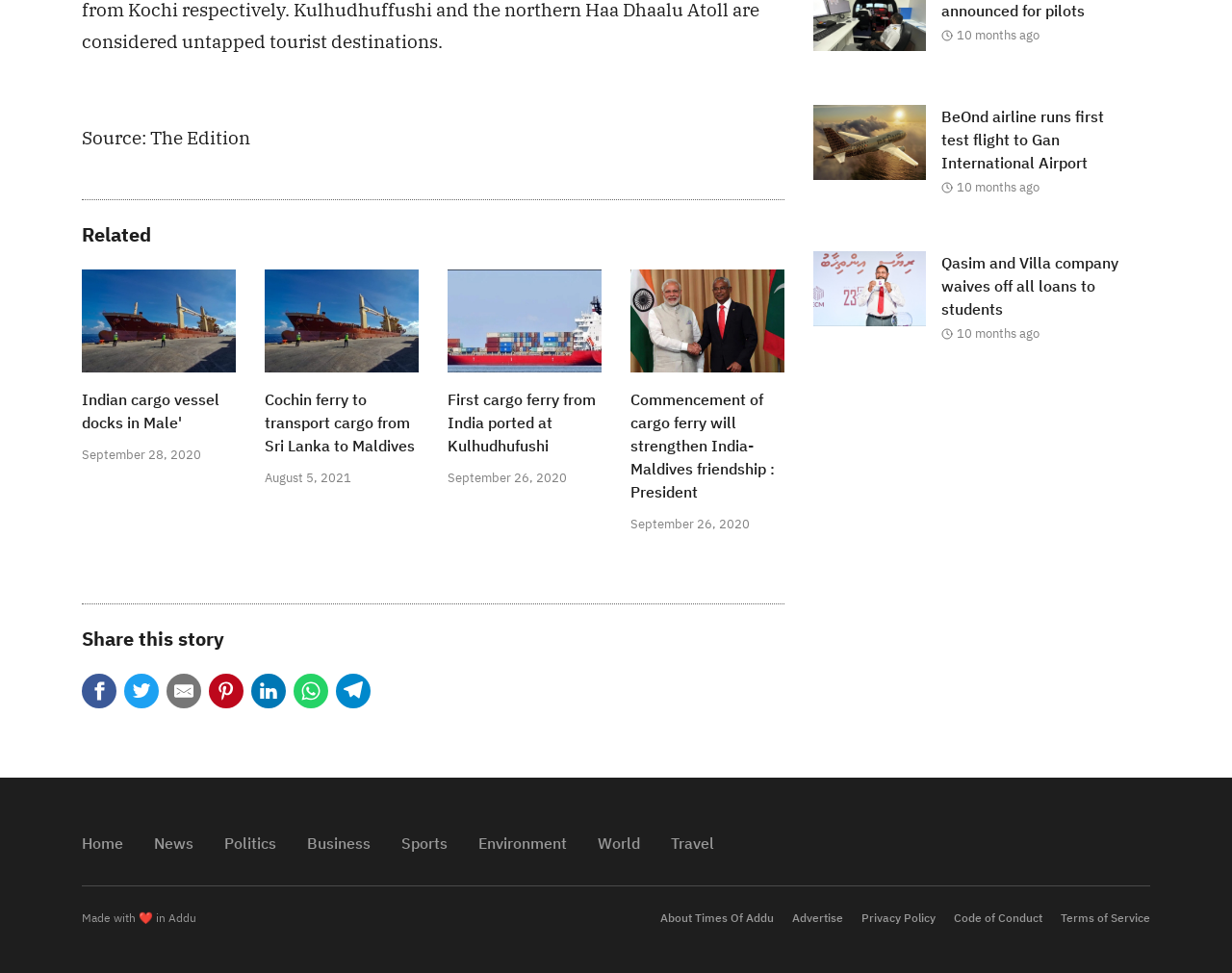Show me the bounding box coordinates of the clickable region to achieve the task as per the instruction: "Share this story".

[0.066, 0.643, 0.182, 0.669]